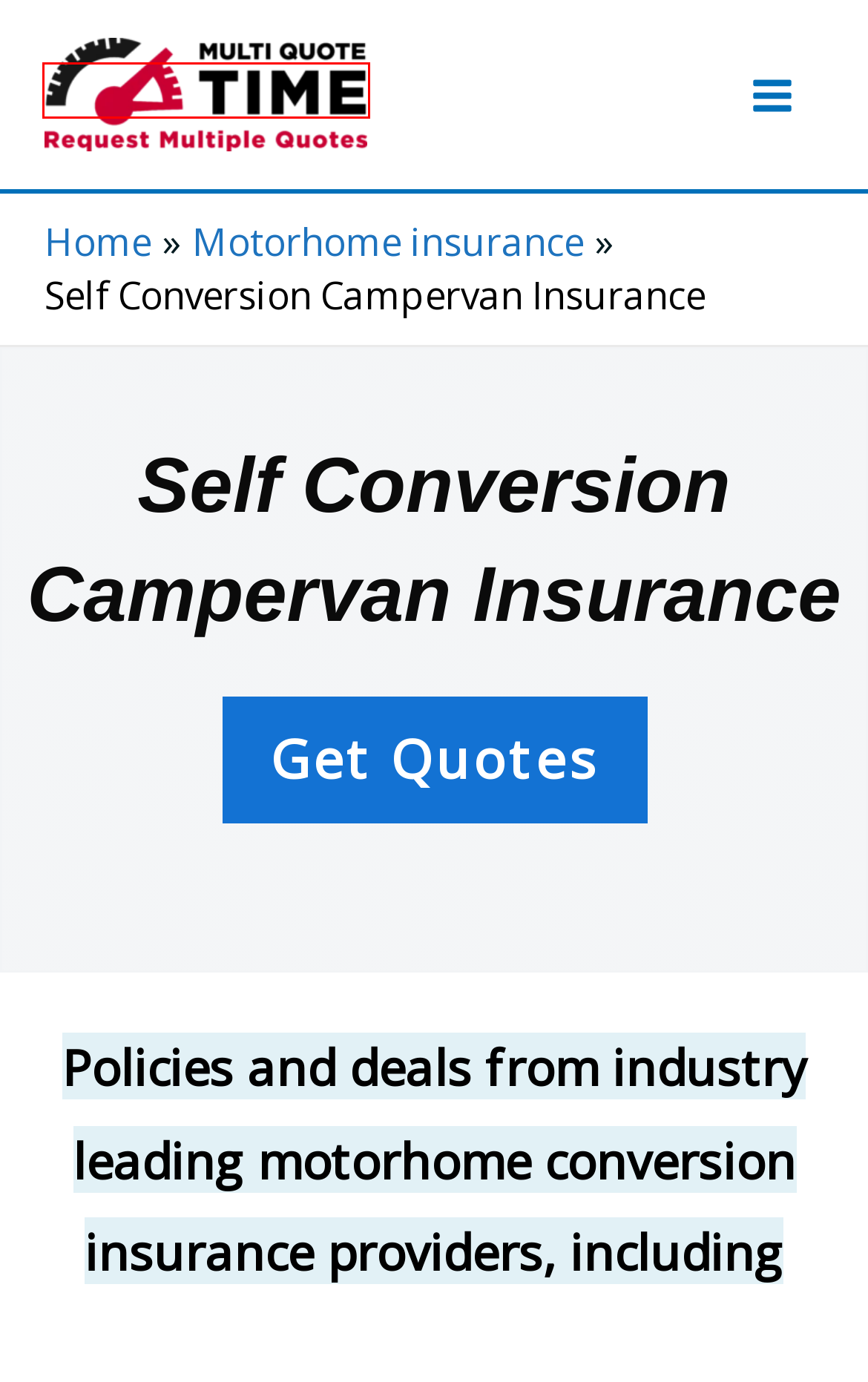Provided is a screenshot of a webpage with a red bounding box around an element. Select the most accurate webpage description for the page that appears after clicking the highlighted element. Here are the candidates:
A. Temporary motorhome insurance - Short Term Campervan -Multi Quote Time
B. Multi Quote Time | Time to Save on Insurance!
C. Tesco Van Insurance , Campervan and Motorhome insurance
D. Under 25 Motorhome Insurance - Campervan Insurance Quotes
E. Compare Motorhome Insurance - Average Cost with MultiQuoteTime
F. Advance Motorhome Insurance
G. Auto Sleeper Motorhome Insurance Tailored to Leisure Needs
H. Motorhome Breakdown Cover - European Breakdown Insurance

B